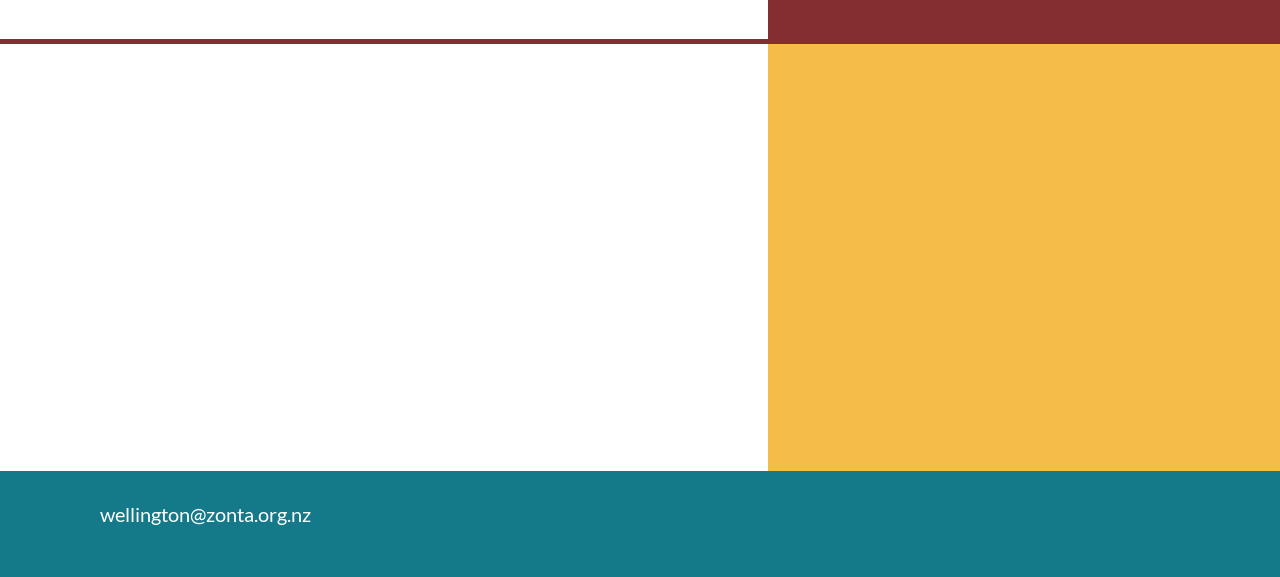Please answer the following question using a single word or phrase: 
What is the email address listed?

wellington@zonta.org.nz